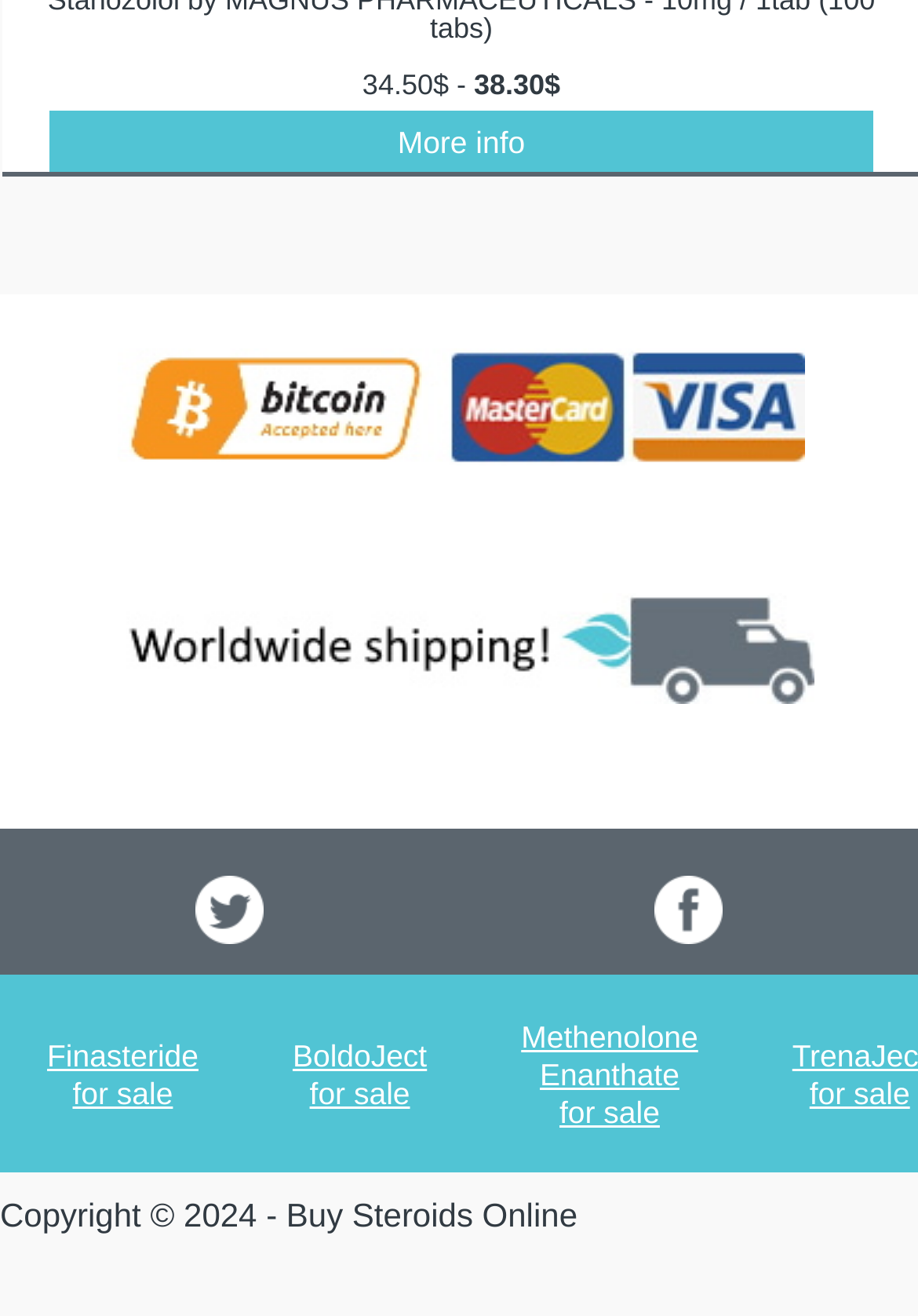What is the copyright year of the website?
Answer the question with a detailed and thorough explanation.

I found the copyright year by looking at the text of the LayoutTableCell element inside the LayoutTable with bounding box coordinates [0.0, 0.908, 1.0, 0.977]. The text 'Copyright © 2024 - Buy Steroids Online' indicates that the copyright year is 2024.